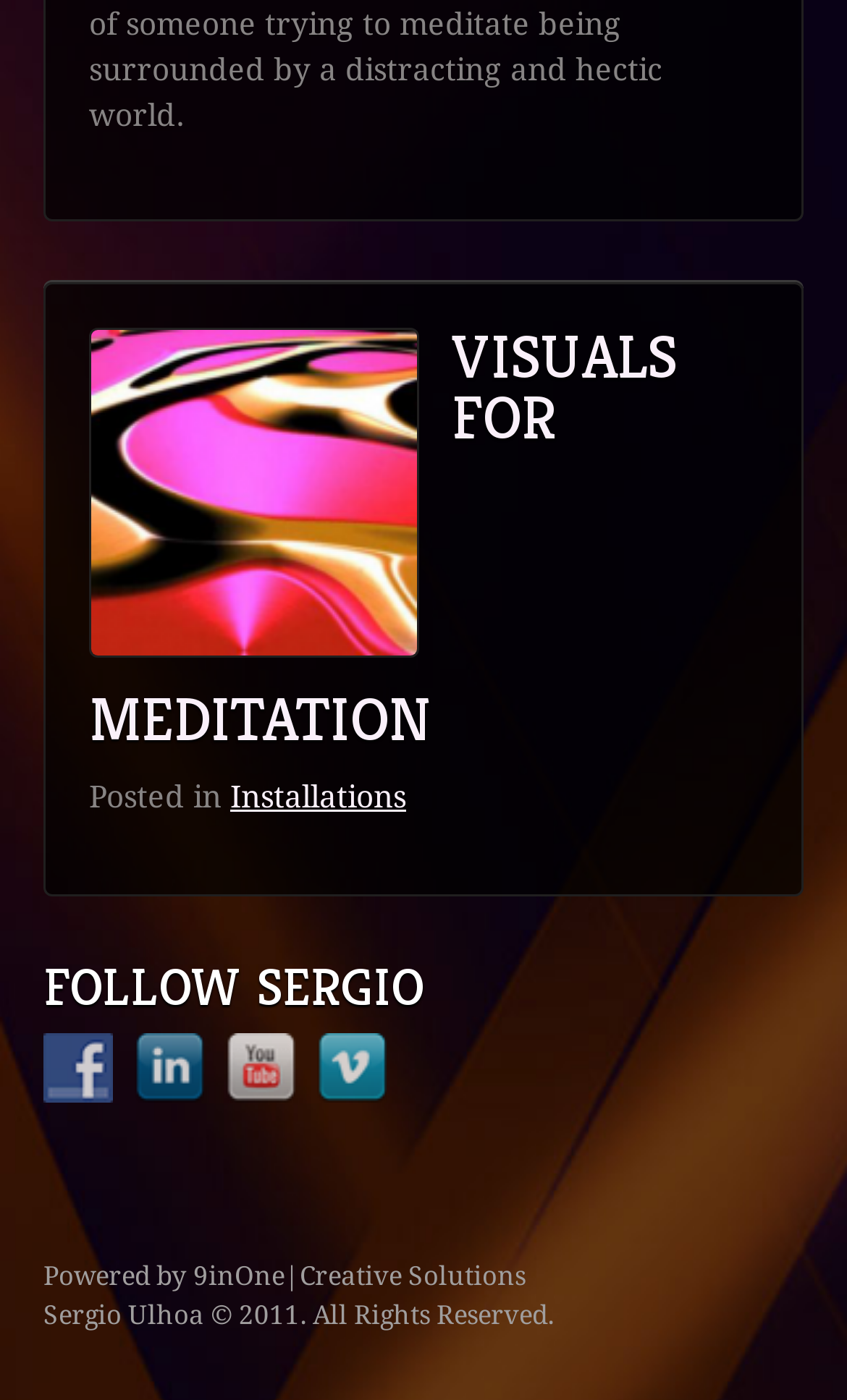Please reply to the following question with a single word or a short phrase:
What is the title of the article?

VISUALS FOR MEDITATION